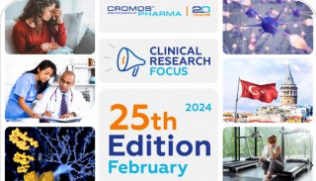Give an elaborate caption for the image.

The image highlights the promotional graphic for the 25th Edition of "Clinical Research Focus," scheduled for February 2024. It features the logo of Cromos Pharma, celebrating 20 years in operation, prominently at the top. Surrounding the central title are various visuals that represent the multifaceted nature of clinical research. These include imagery suggestive of patient care, healthcare professionals collaborating, scientific research elements, and notable landmarks symbolizing Turkey, reflecting the company's focus on innovative clinical practices within the region. The layout and design lend a modern and professional aesthetic, emphasizing the importance of the event in advancing clinical research.